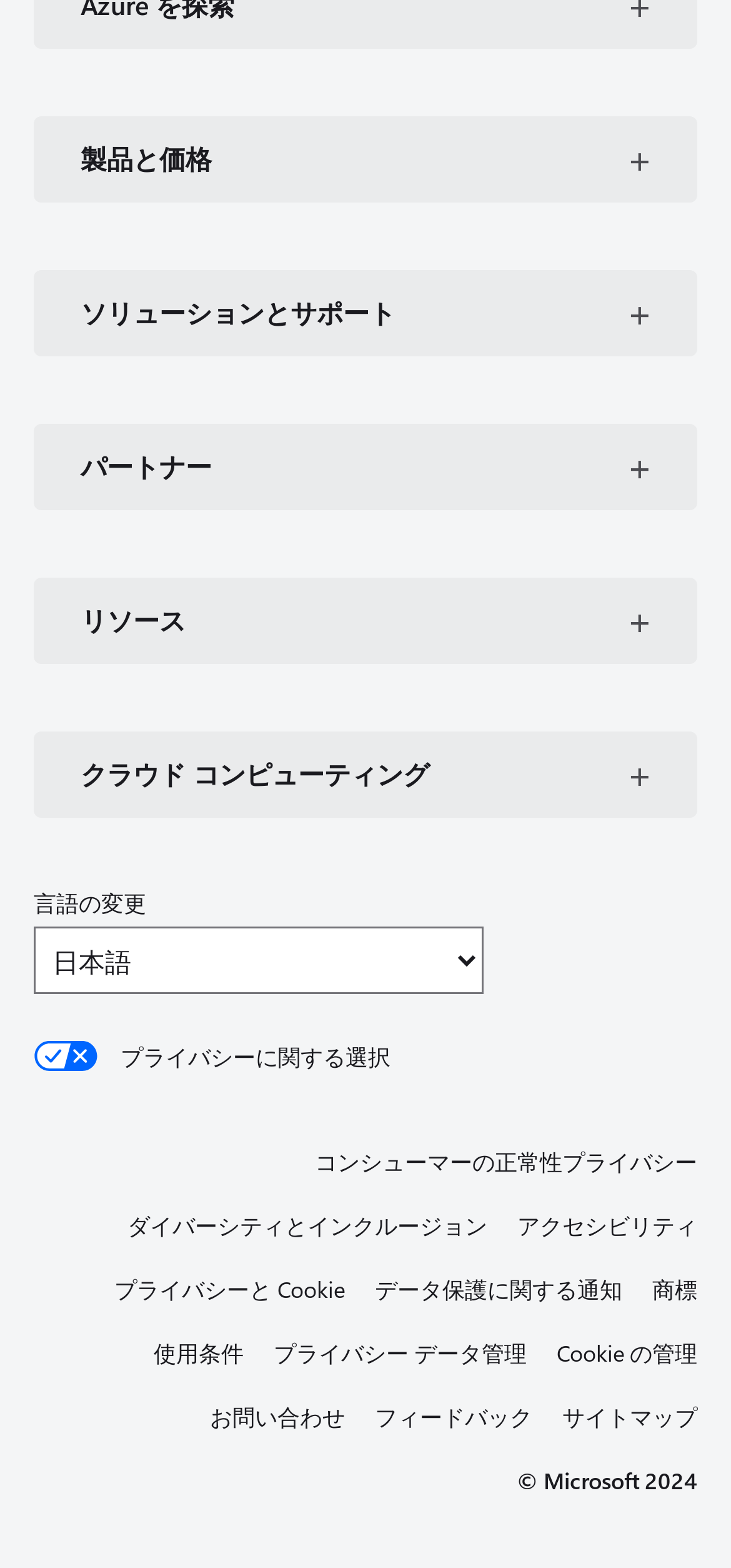Respond with a single word or phrase:
How many links are there in the footer section?

11